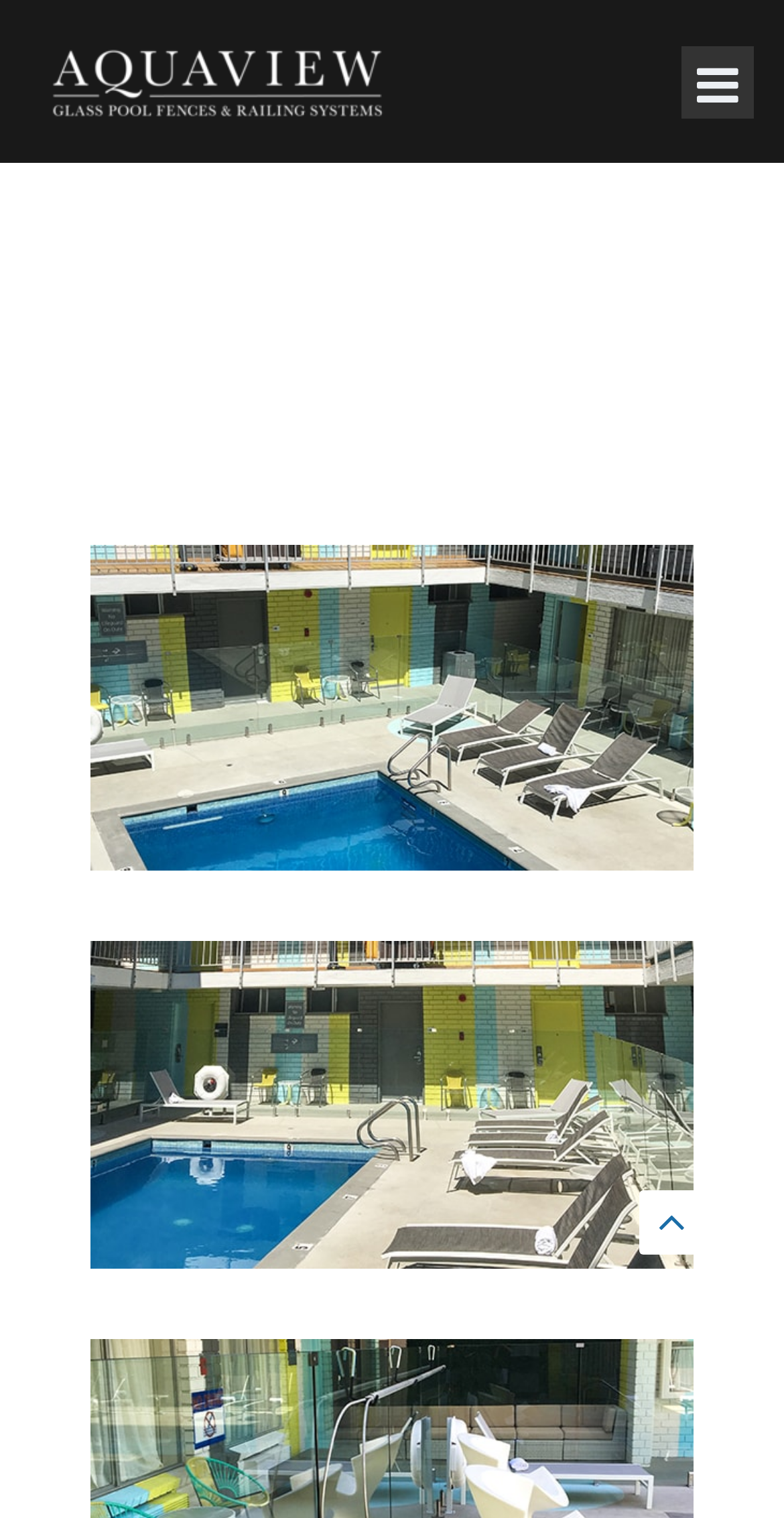Is there an image at the top of the webpage?
From the image, respond using a single word or phrase.

Yes